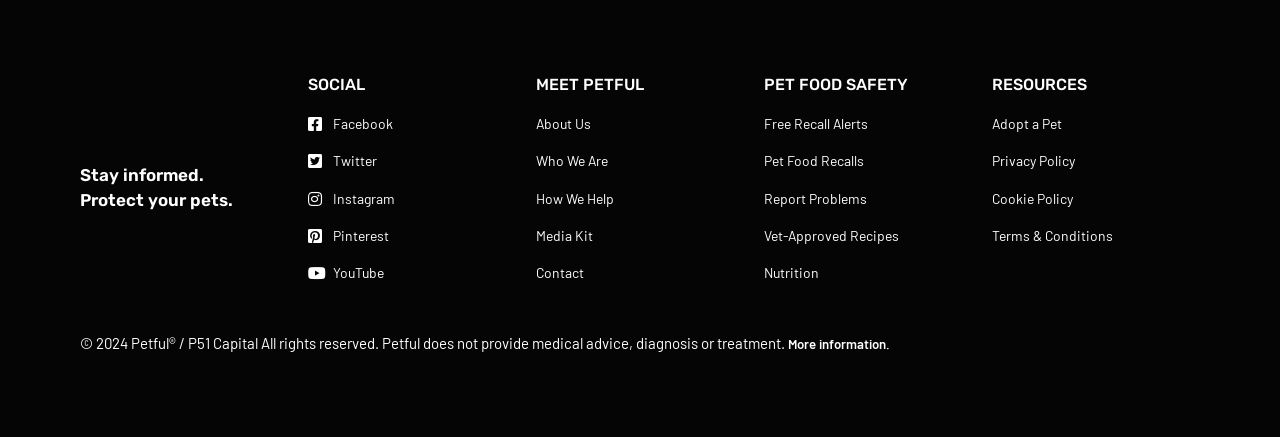Could you provide the bounding box coordinates for the portion of the screen to click to complete this instruction: "Click the Petful logo"?

[0.062, 0.159, 0.216, 0.309]